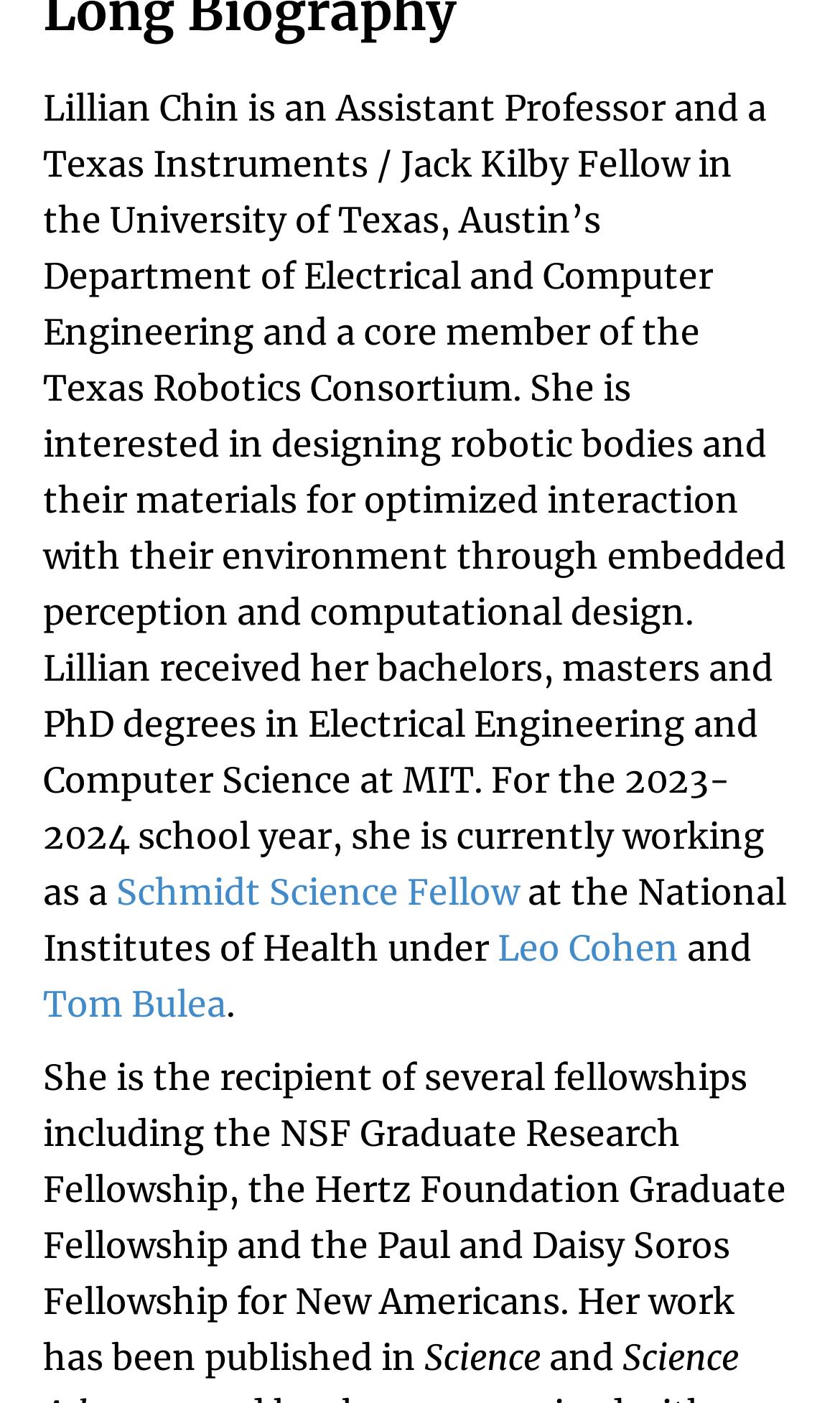Respond to the question below with a single word or phrase:
Who is Lillian Chin working with for the 2023-2024 school year?

Schmidt Science Fellow